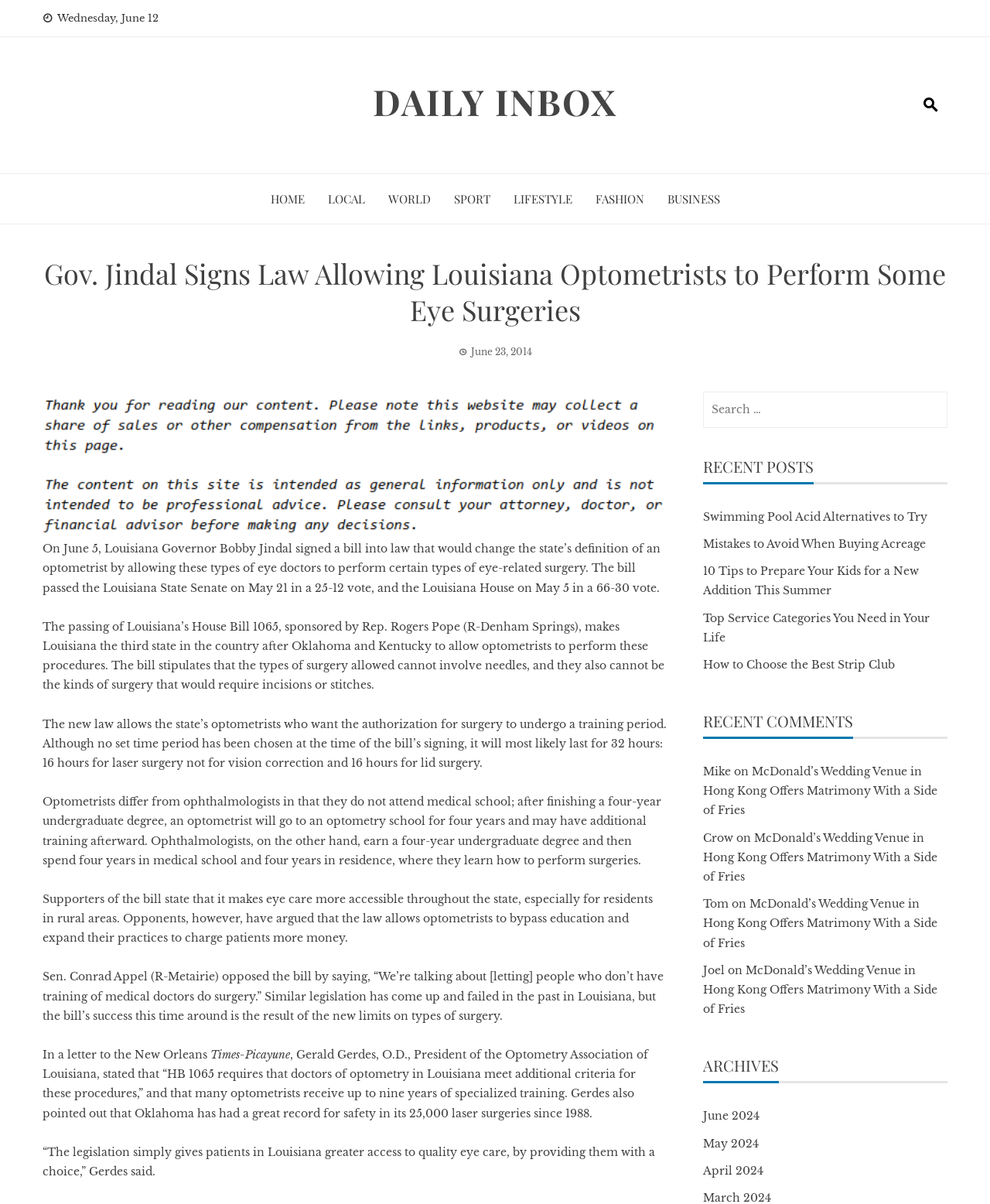Find the bounding box coordinates of the element to click in order to complete the given instruction: "Click on the 'Swimming Pool Acid Alternatives to Try' link."

[0.71, 0.423, 0.937, 0.435]